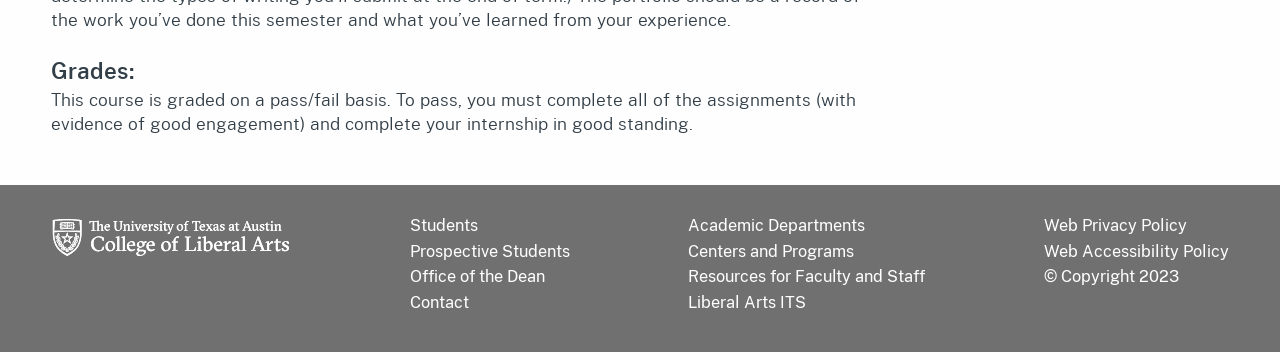Could you specify the bounding box coordinates for the clickable section to complete the following instruction: "Go to Students page"?

[0.32, 0.614, 0.373, 0.668]